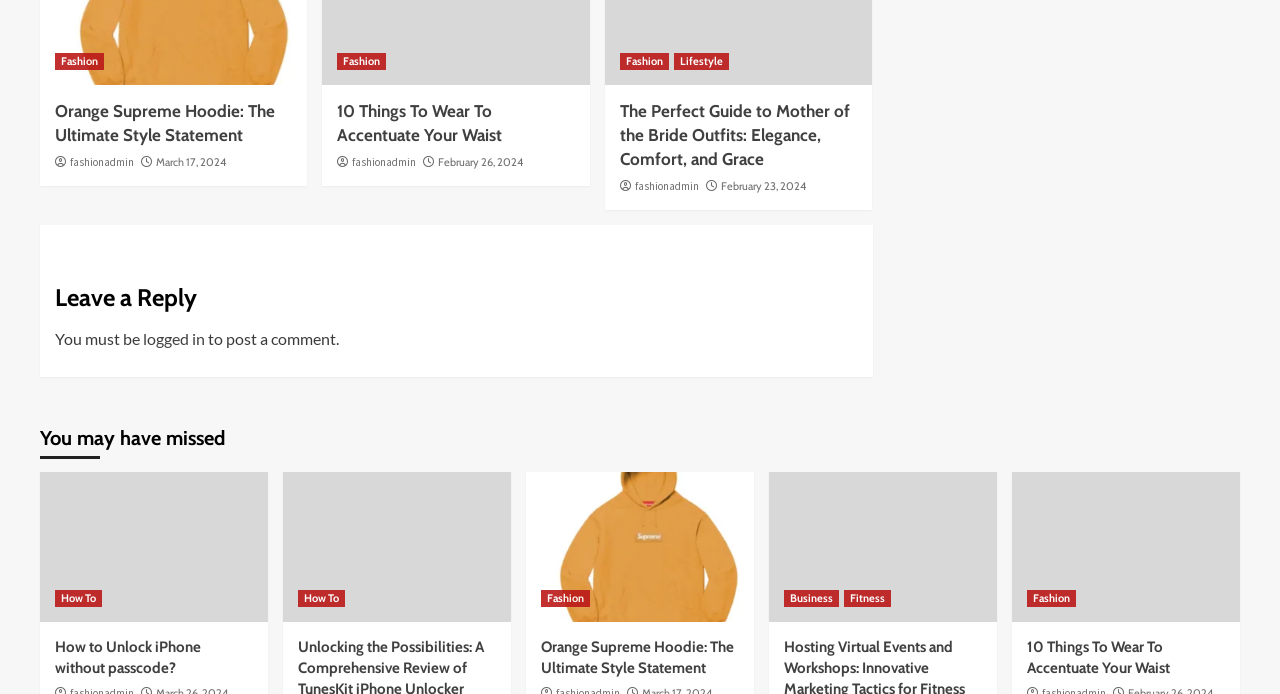Who is the author of the article 'The Perfect Guide to Mother of the Bride Outfits: Elegance, Comfort, and Grace'? Examine the screenshot and reply using just one word or a brief phrase.

fashionadmin